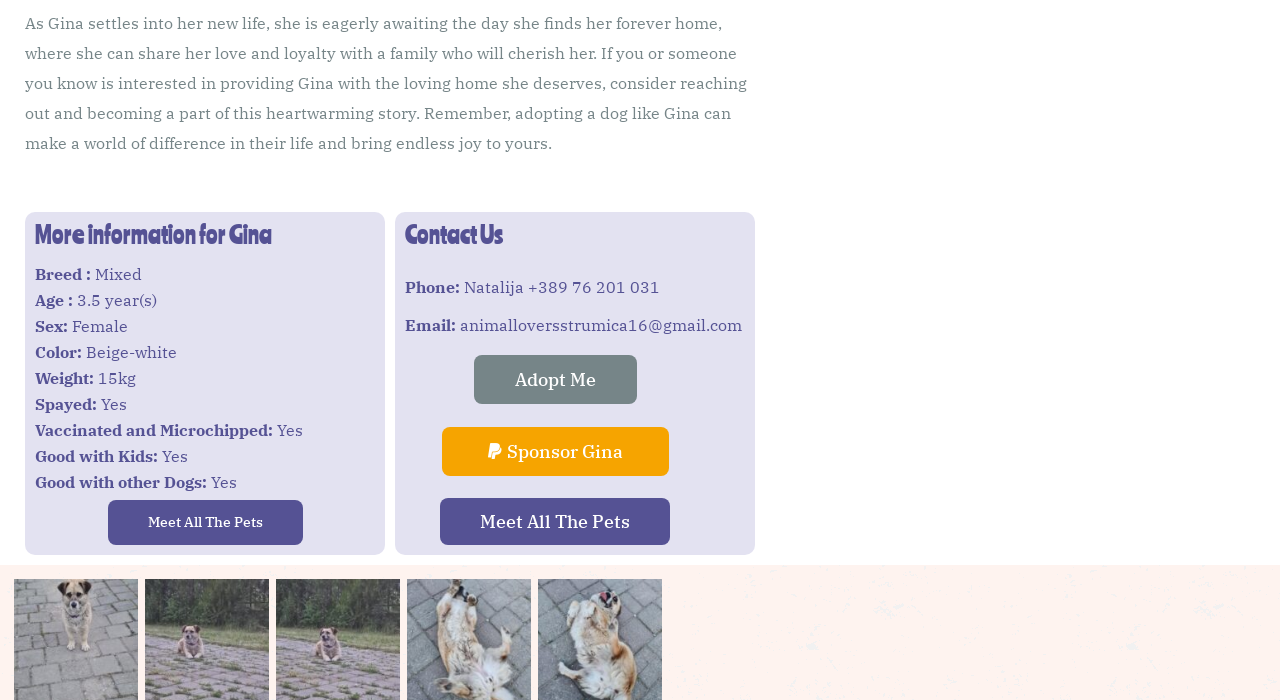Please examine the image and provide a detailed answer to the question: What is the weight of Gina?

Gina's weight is mentioned in the 'More information for Gina' section, where it is stated as '15kg'.